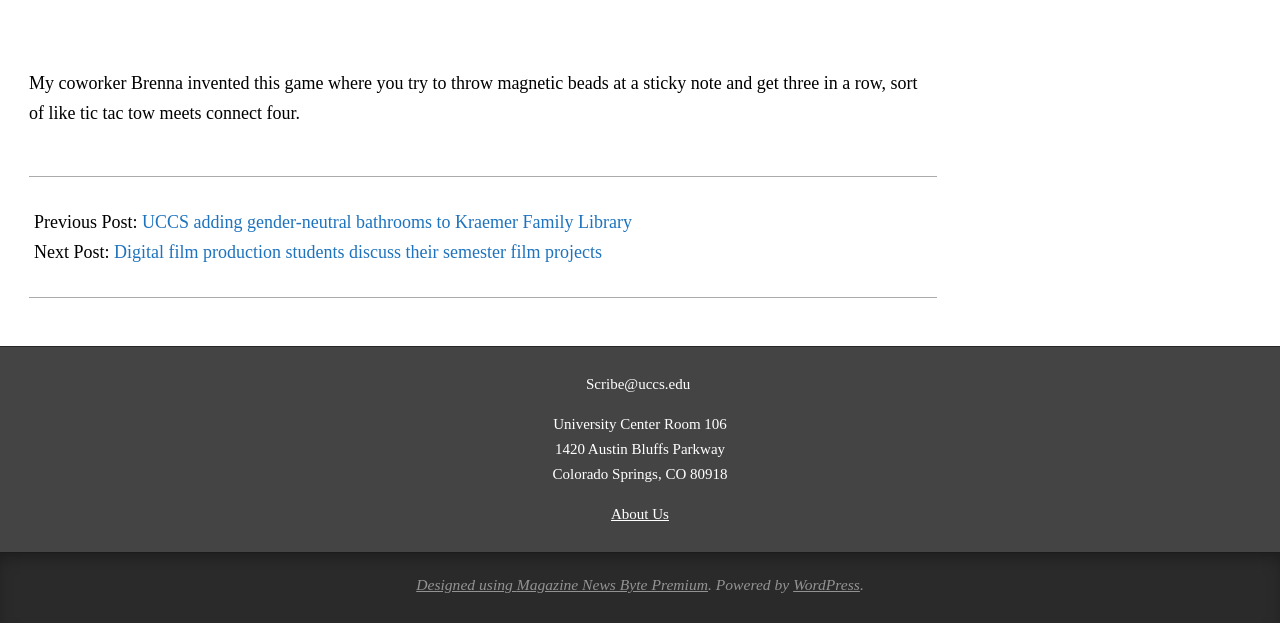Find the bounding box coordinates of the element I should click to carry out the following instruction: "Learn more about the University Center".

[0.432, 0.667, 0.568, 0.693]